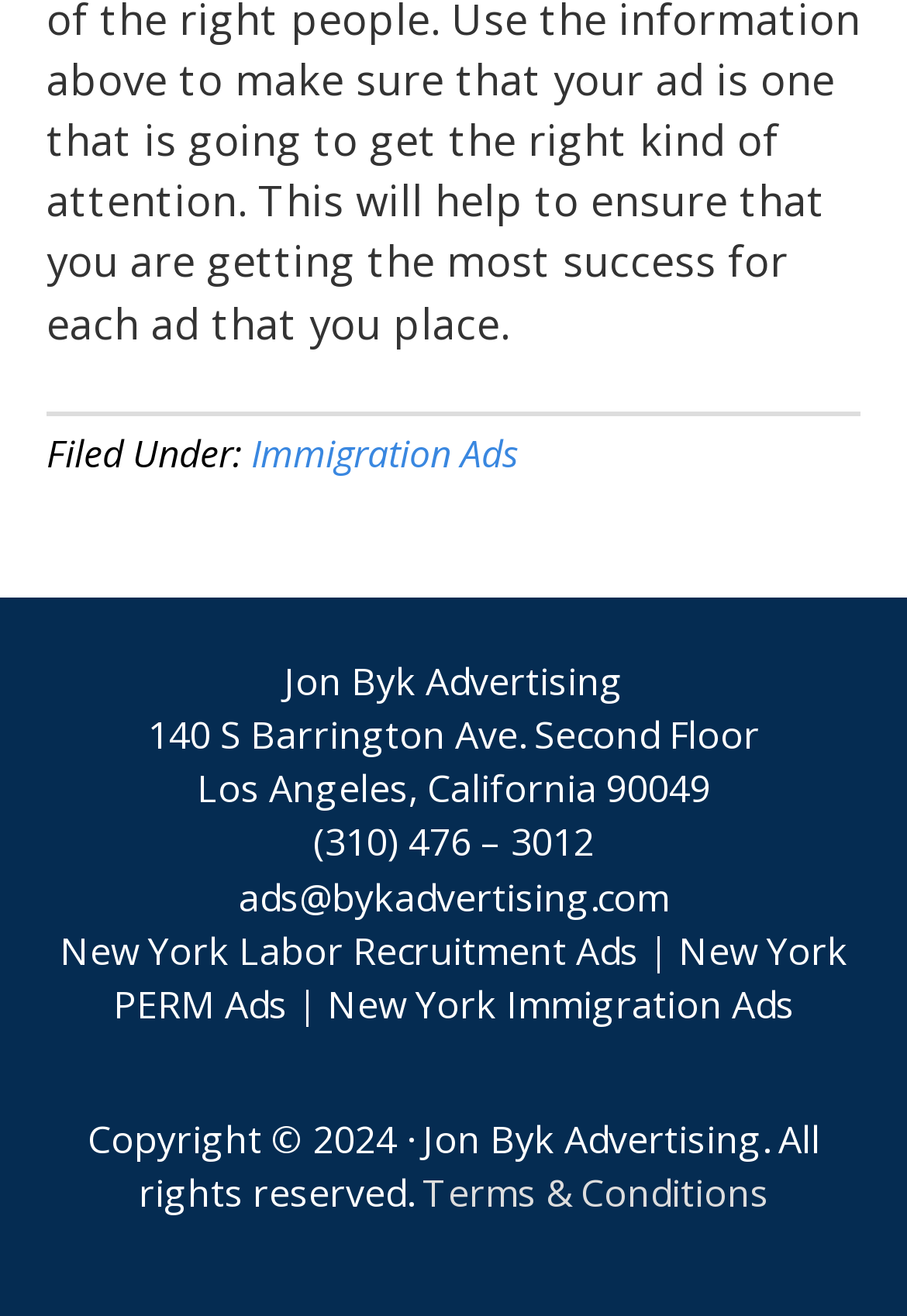What is the company name?
Please respond to the question with a detailed and informative answer.

The company name can be found in the static text element 'Jon Byk Advertising' located at [0.313, 0.498, 0.687, 0.537] which is a prominent element on the webpage.